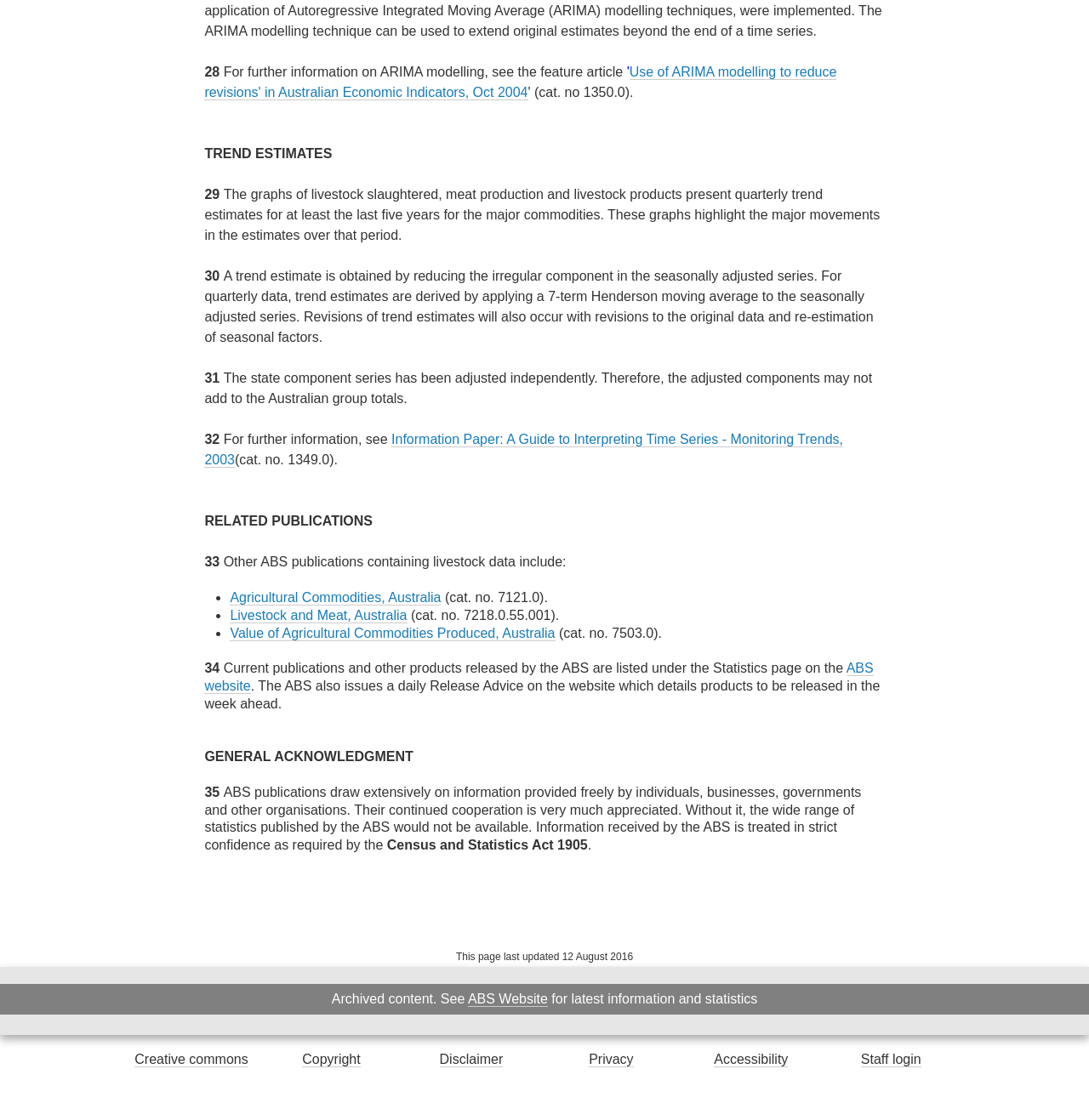Kindly provide the bounding box coordinates of the section you need to click on to fulfill the given instruction: "click the link to read 'The Best and Worst Foods for Monsoon Season'".

None